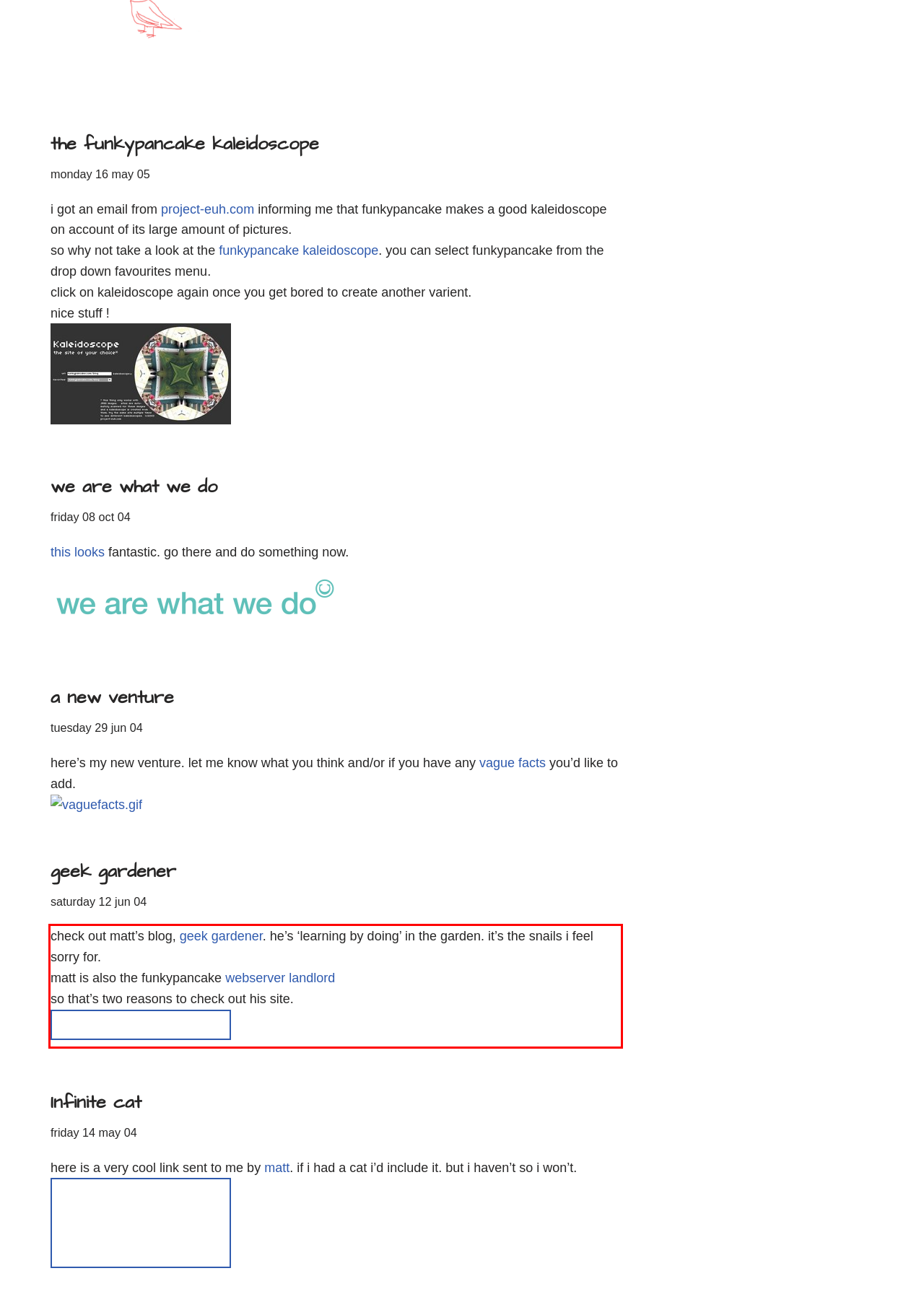Within the screenshot of the webpage, locate the red bounding box and use OCR to identify and provide the text content inside it.

check out matt’s blog, geek gardener. he’s ‘learning by doing’ in the garden. it’s the snails i feel sorry for. matt is also the funkypancake webserver landlord so that’s two reasons to check out his site.